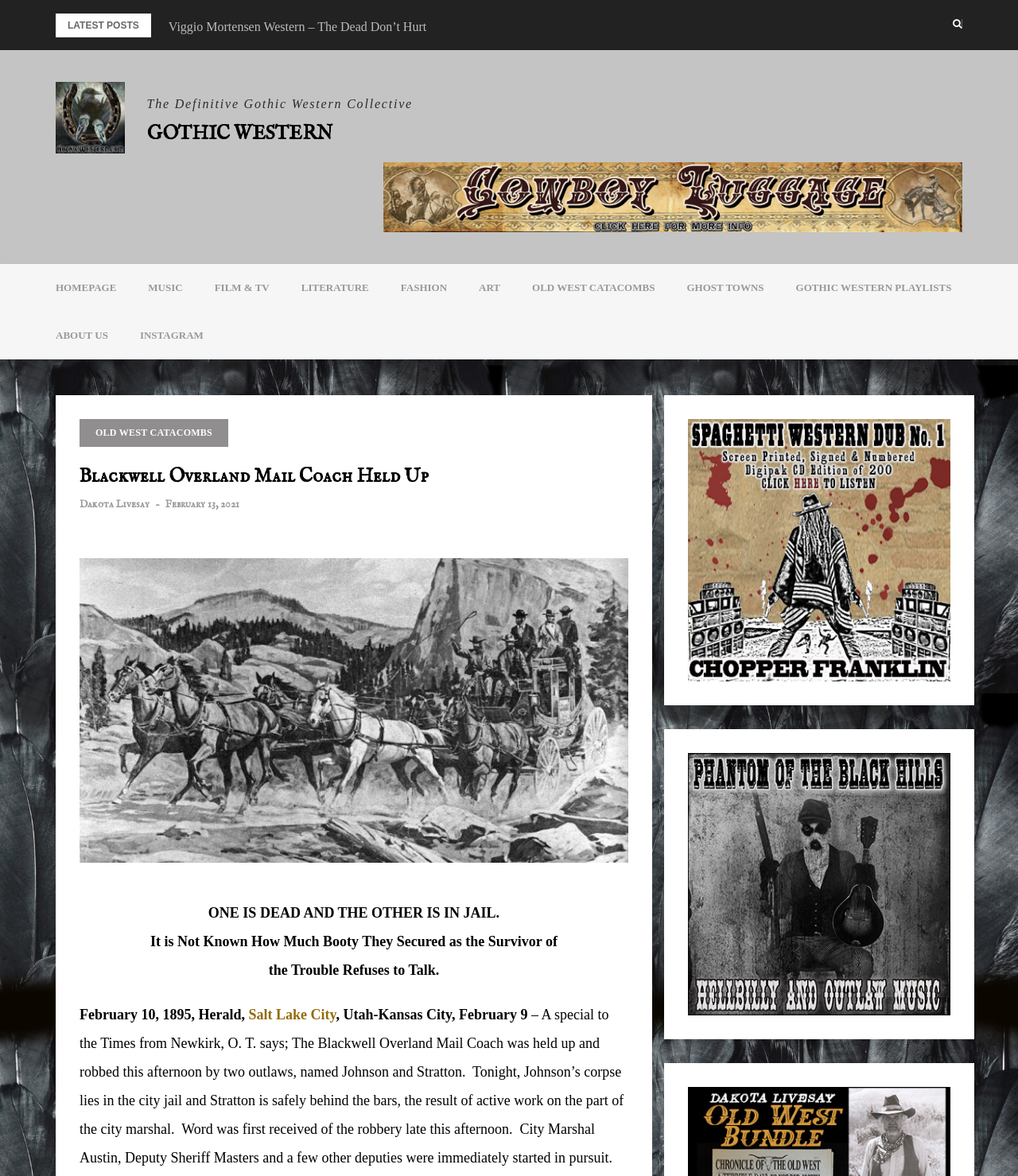Determine the coordinates of the bounding box that should be clicked to complete the instruction: "Search Rosetta Code". The coordinates should be represented by four float numbers between 0 and 1: [left, top, right, bottom].

None